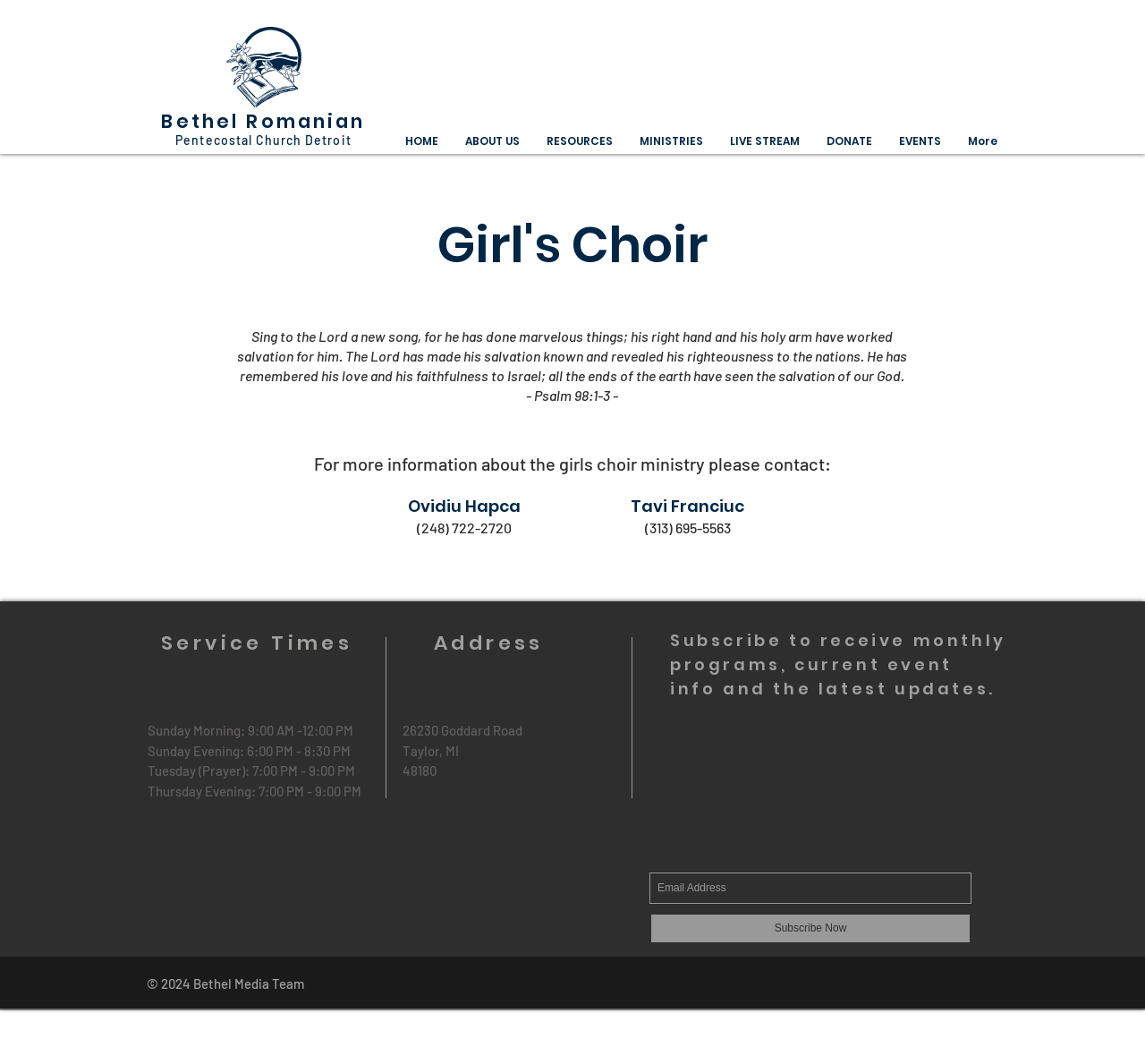Pinpoint the bounding box coordinates of the element you need to click to execute the following instruction: "Enter email address to subscribe". The bounding box should be represented by four float numbers between 0 and 1, in the format [left, top, right, bottom].

[0.567, 0.82, 0.848, 0.849]